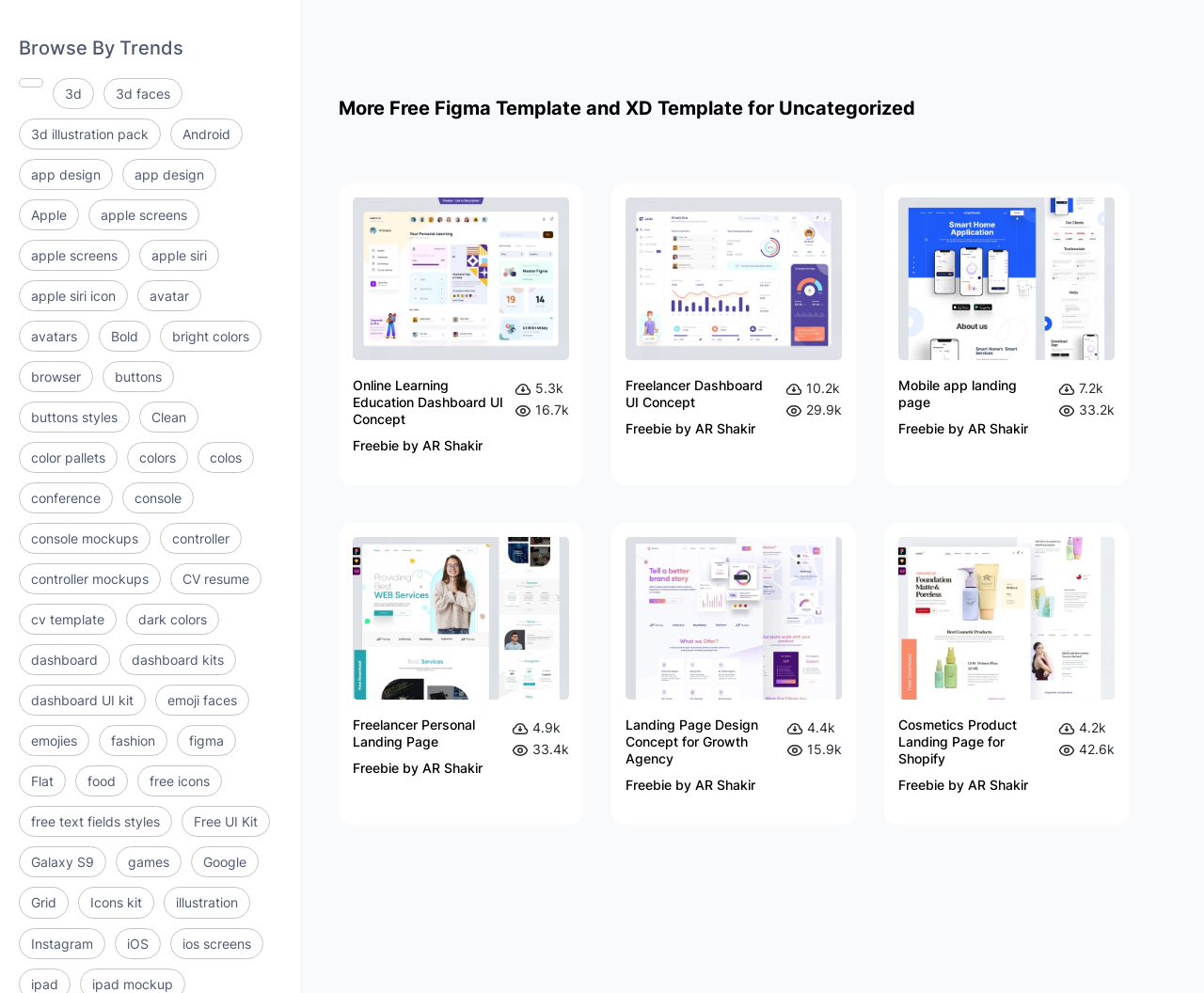Can you find the bounding box coordinates for the element that needs to be clicked to execute this instruction: "Check freelancer dashboard UI concept"? The coordinates should be given as four float numbers between 0 and 1, i.e., [left, top, right, bottom].

[0.508, 0.185, 0.711, 0.489]